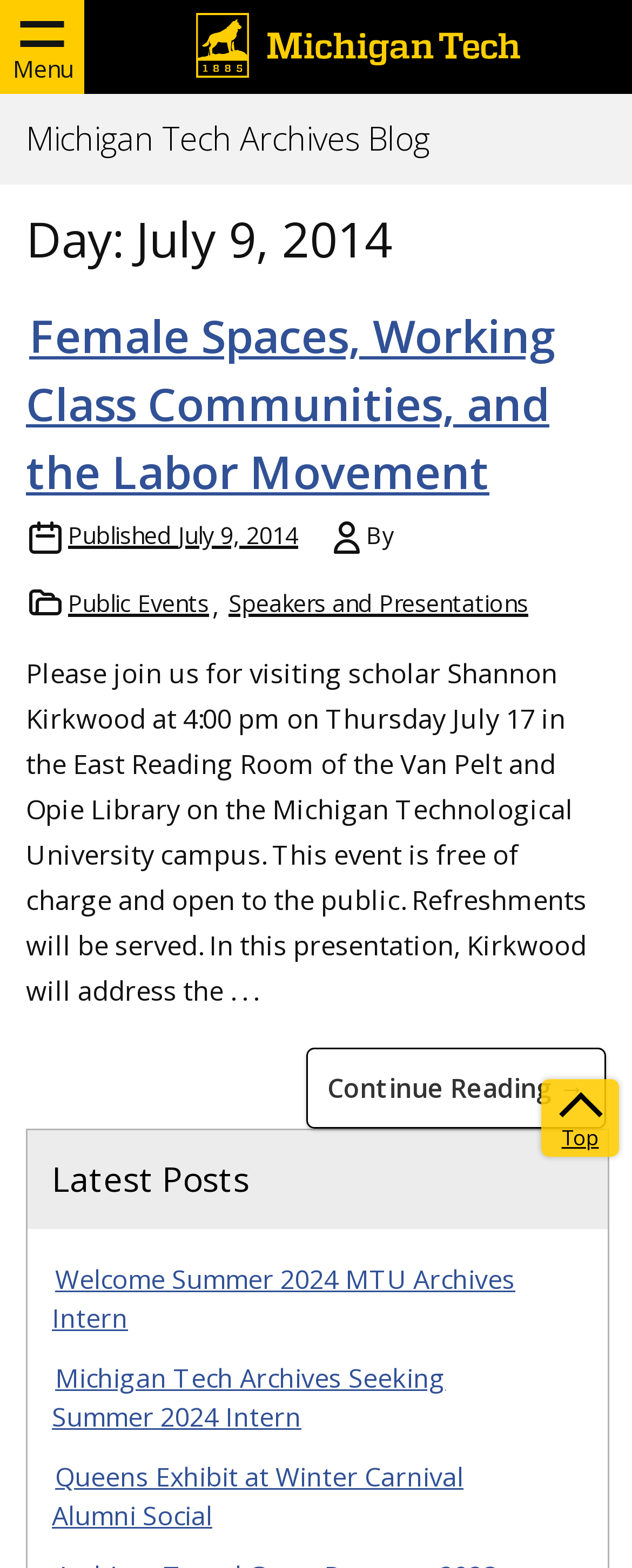Reply to the question below using a single word or brief phrase:
What is the event time mentioned in the article?

4:00 pm on Thursday July 17